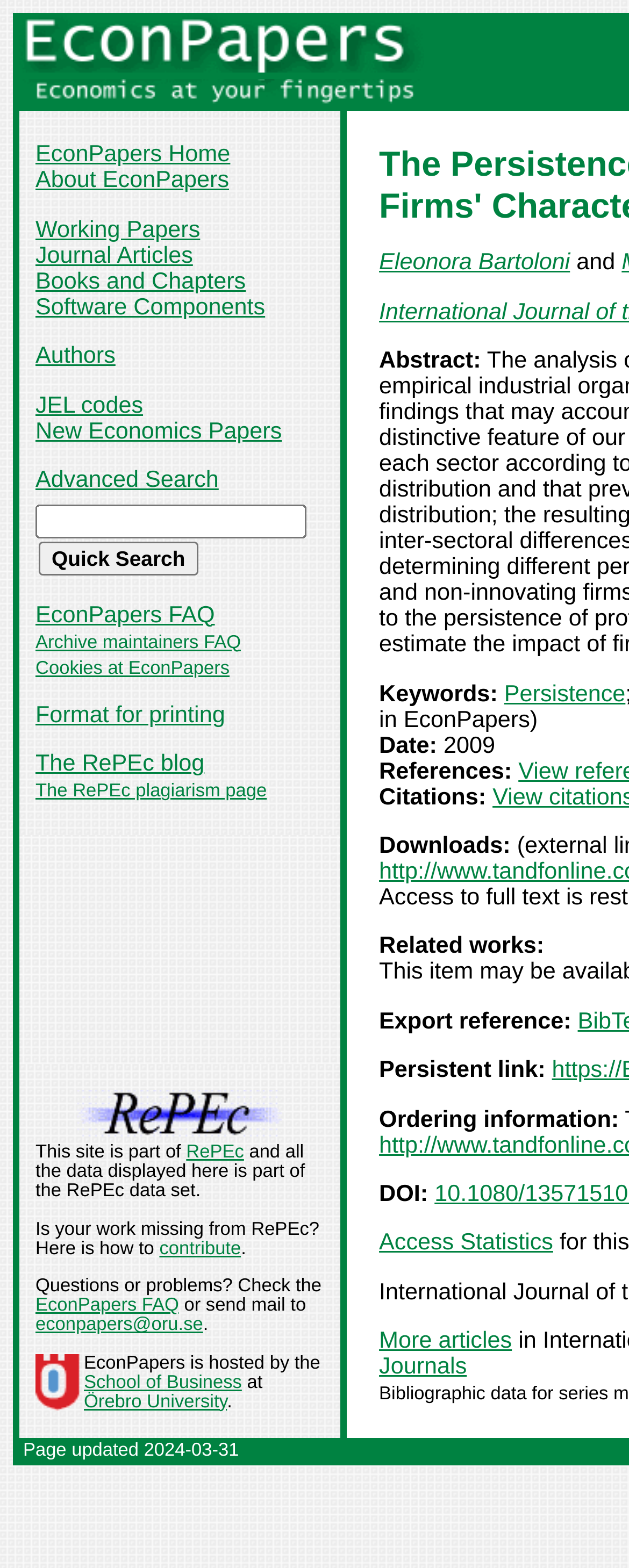Please find the top heading of the webpage and generate its text.

The Persistence of Profits, Sectoral Heterogeneity and Firms' Characteristics